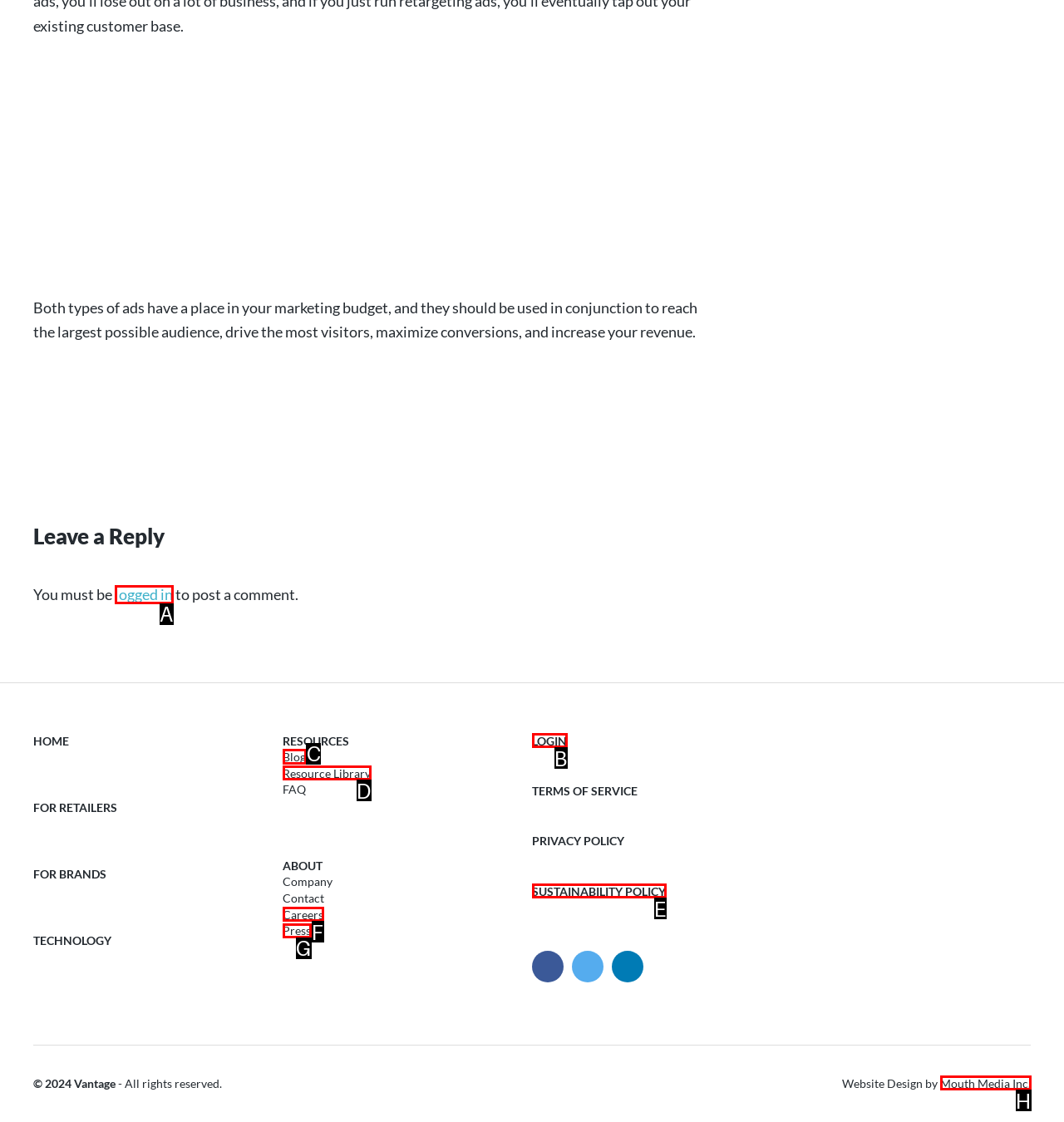Identify which lettered option to click to carry out the task: Click on 'Blog'. Provide the letter as your answer.

C